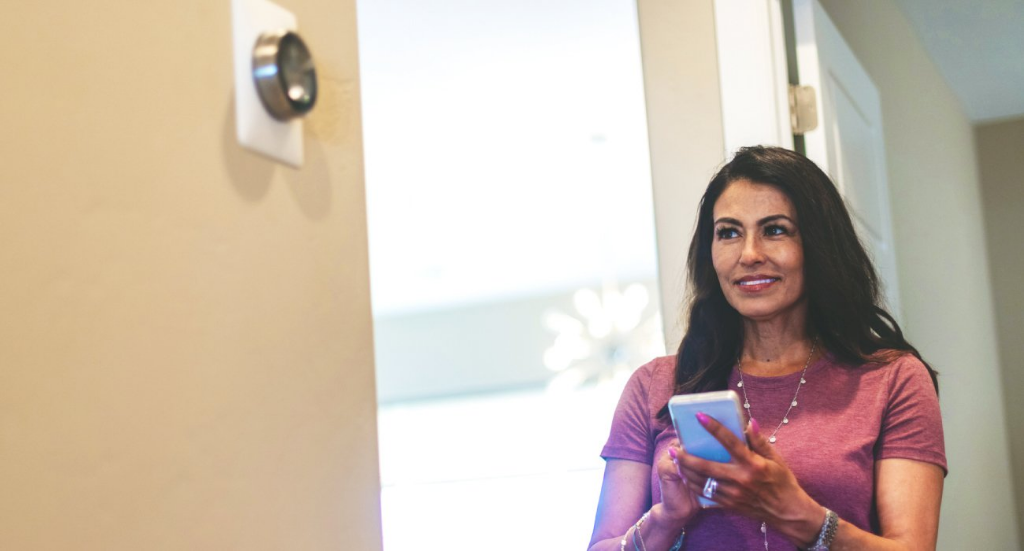What is the purpose of the smart technology?
Using the image, elaborate on the answer with as much detail as possible.

The caption highlights the importance of integrating smart technology in daily life, demonstrating how easy it can be to stay updated with the latest energy-efficient solutions in home comfort, which implies that the purpose of the smart technology is to manage the indoor climate efficiently.